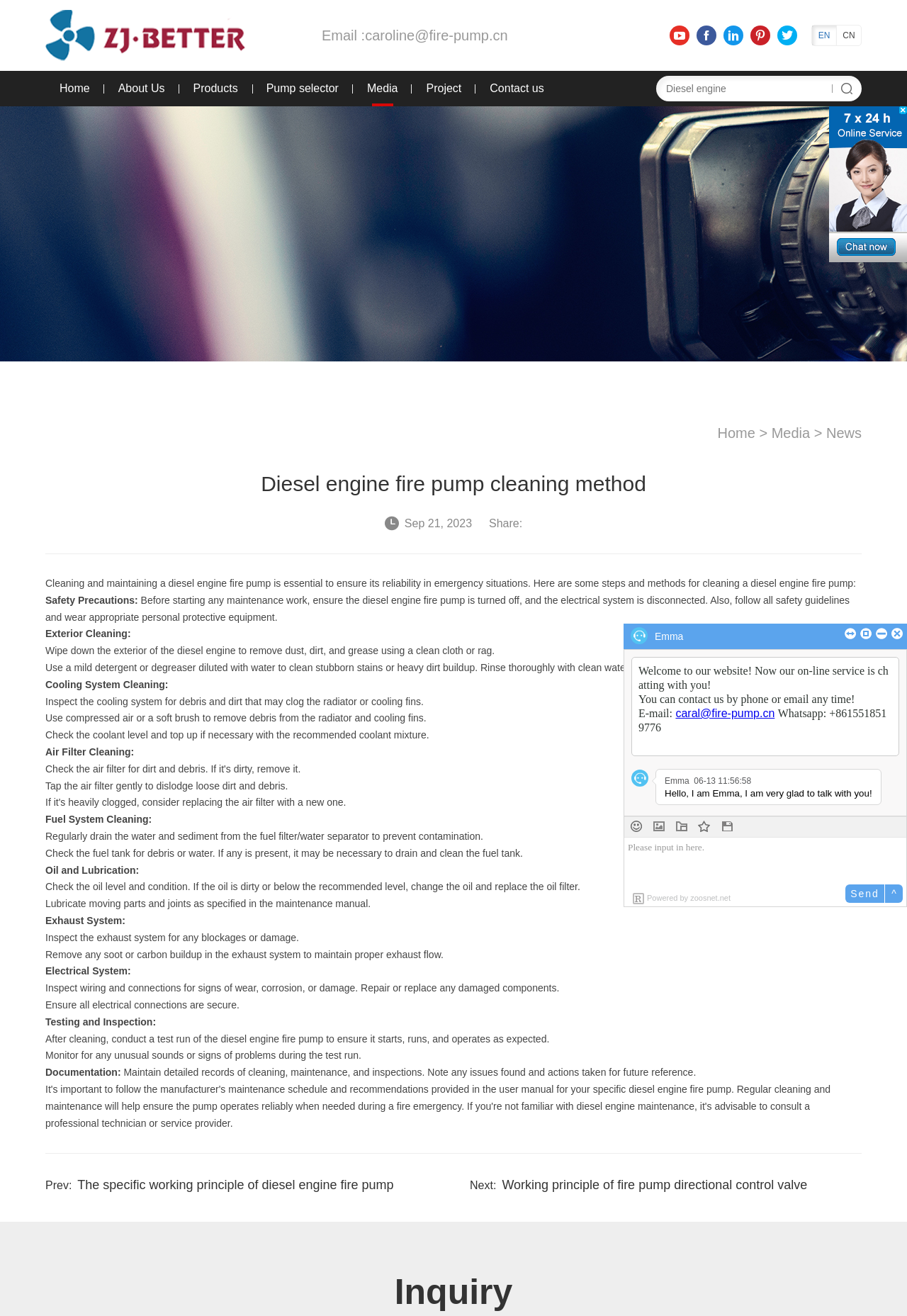Locate the bounding box coordinates of the element I should click to achieve the following instruction: "Click the 'Next:' link".

[0.547, 0.895, 0.946, 0.907]